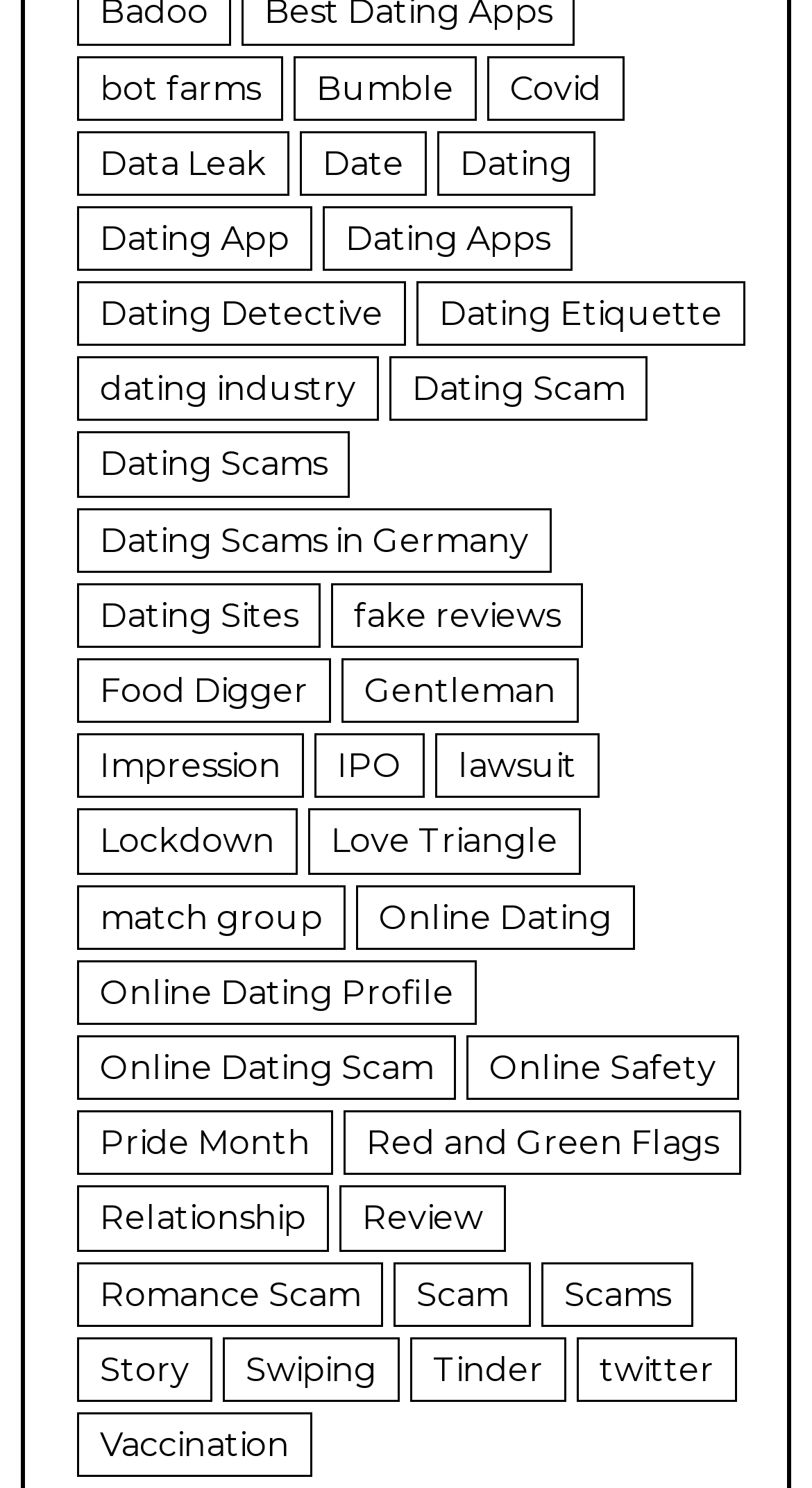Determine the bounding box coordinates of the clickable element to achieve the following action: 'Click on 'bot farms''. Provide the coordinates as four float values between 0 and 1, formatted as [left, top, right, bottom].

[0.095, 0.037, 0.349, 0.081]